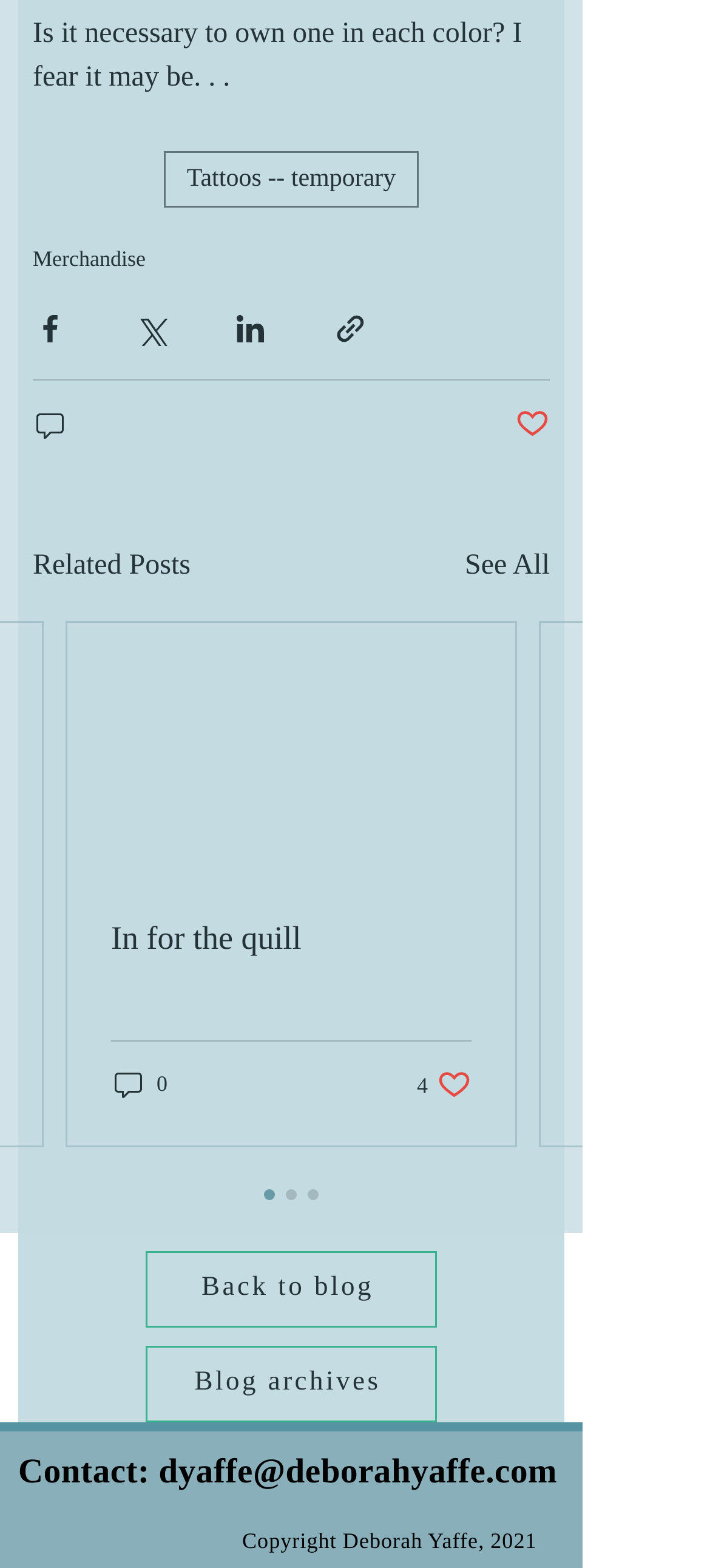Please identify the bounding box coordinates of the clickable area that will fulfill the following instruction: "View merchandise". The coordinates should be in the format of four float numbers between 0 and 1, i.e., [left, top, right, bottom].

[0.046, 0.157, 0.205, 0.173]